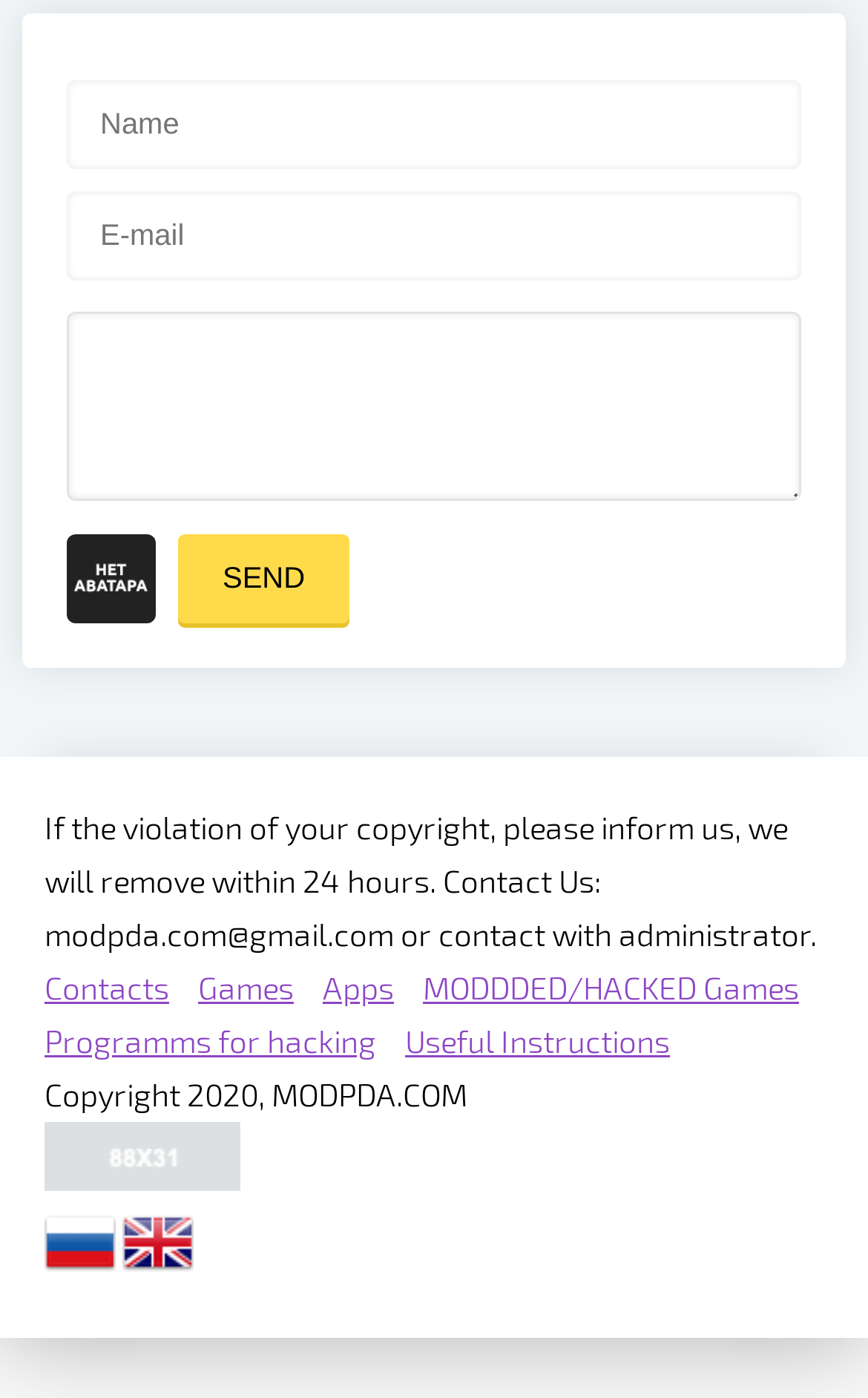Determine the bounding box coordinates of the section to be clicked to follow the instruction: "go to the Australia page". The coordinates should be given as four float numbers between 0 and 1, formatted as [left, top, right, bottom].

None